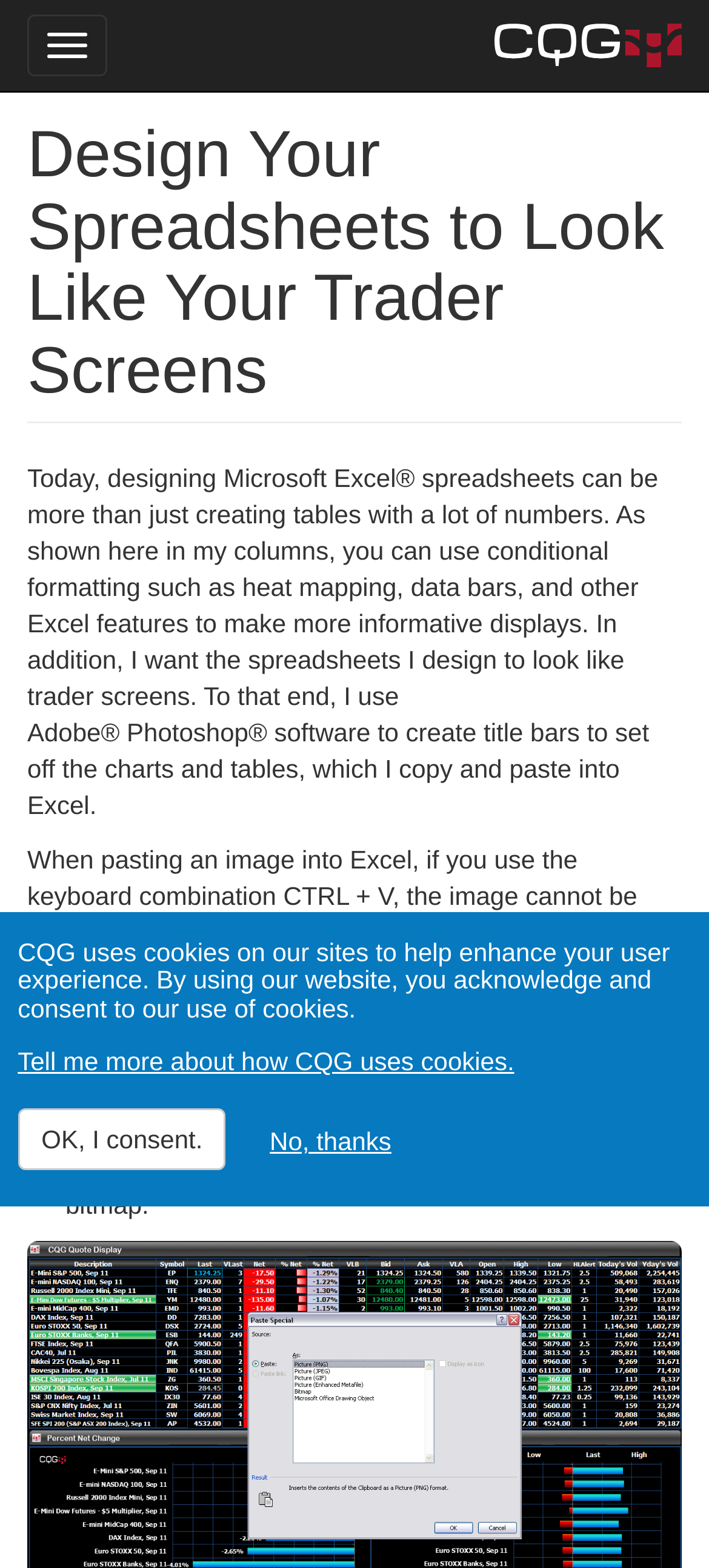Answer in one word or a short phrase: 
What type of formatting is used to make the spreadsheets more informative?

Conditional formatting